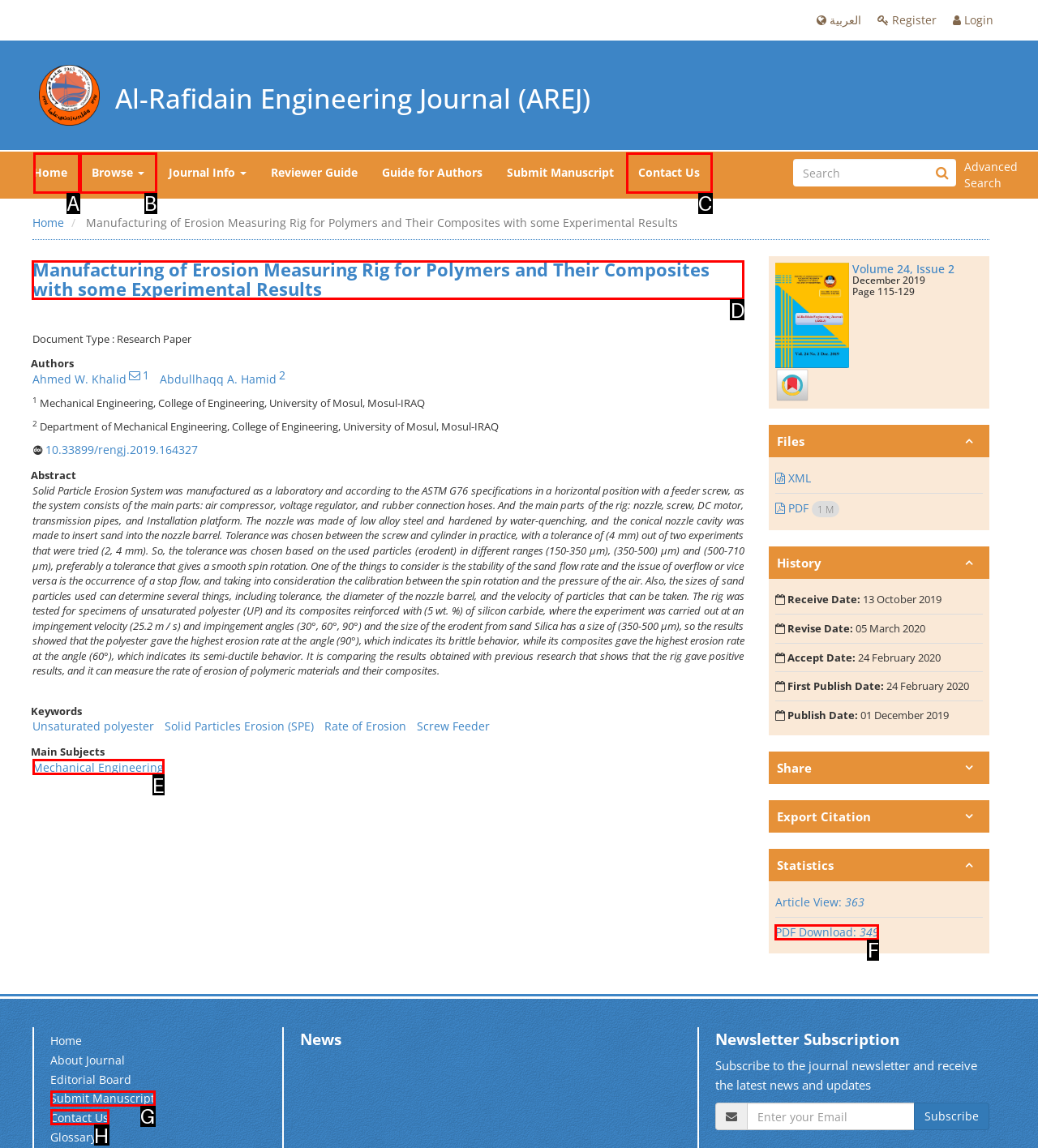Determine the letter of the UI element that you need to click to perform the task: Click the left arrow button.
Provide your answer with the appropriate option's letter.

None